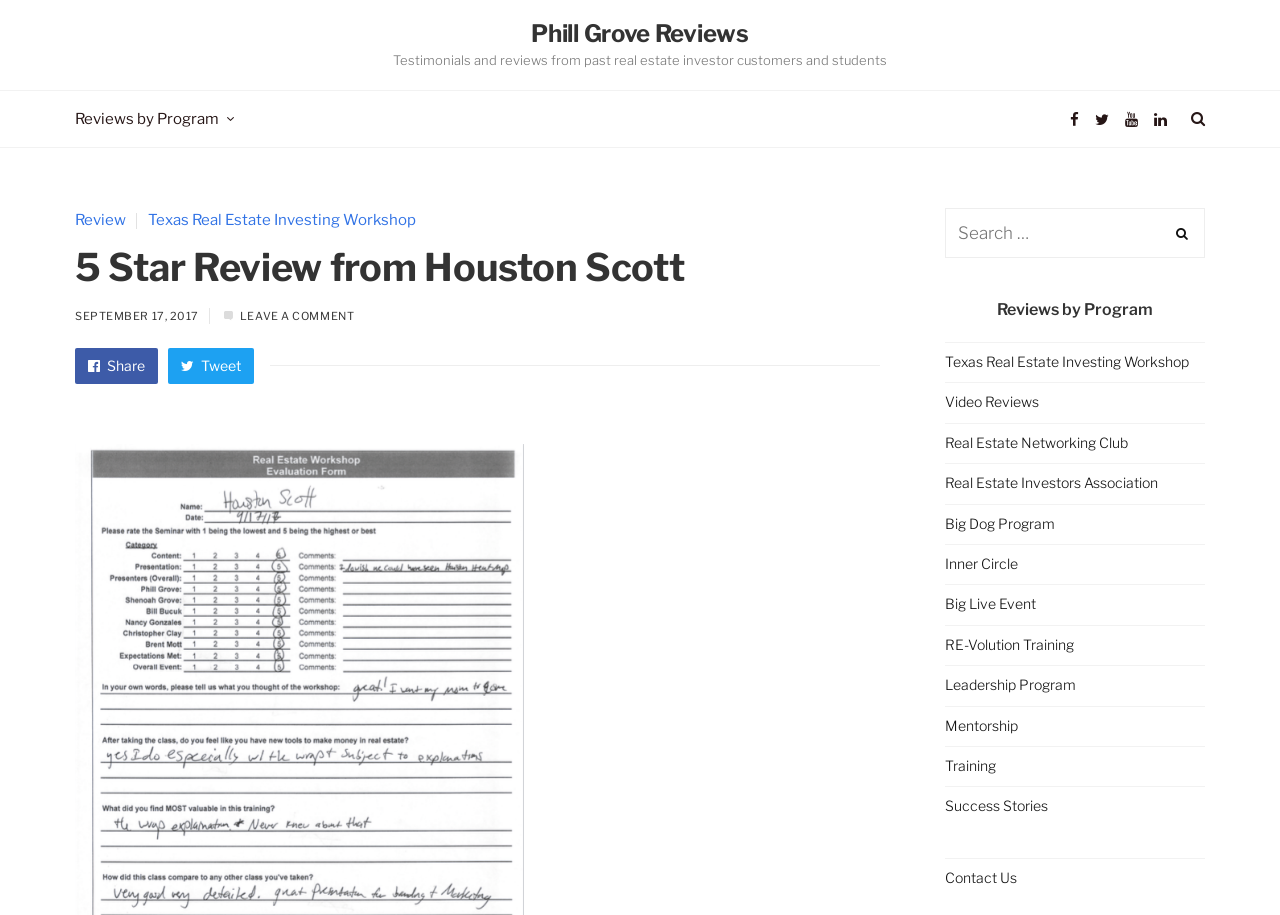Answer the question in one word or a short phrase:
Is there a search function on the webpage?

Yes